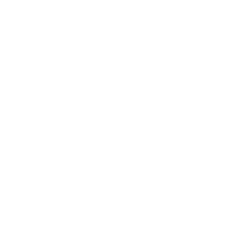Is Jeeter Juice Limoncello used for relaxation?
Using the details shown in the screenshot, provide a comprehensive answer to the question.

The surrounding context of the image hints at its use in relaxation and enjoyment, which implies that Jeeter Juice Limoncello is intended to be used in a laid-back atmosphere, likely for relaxation purposes.